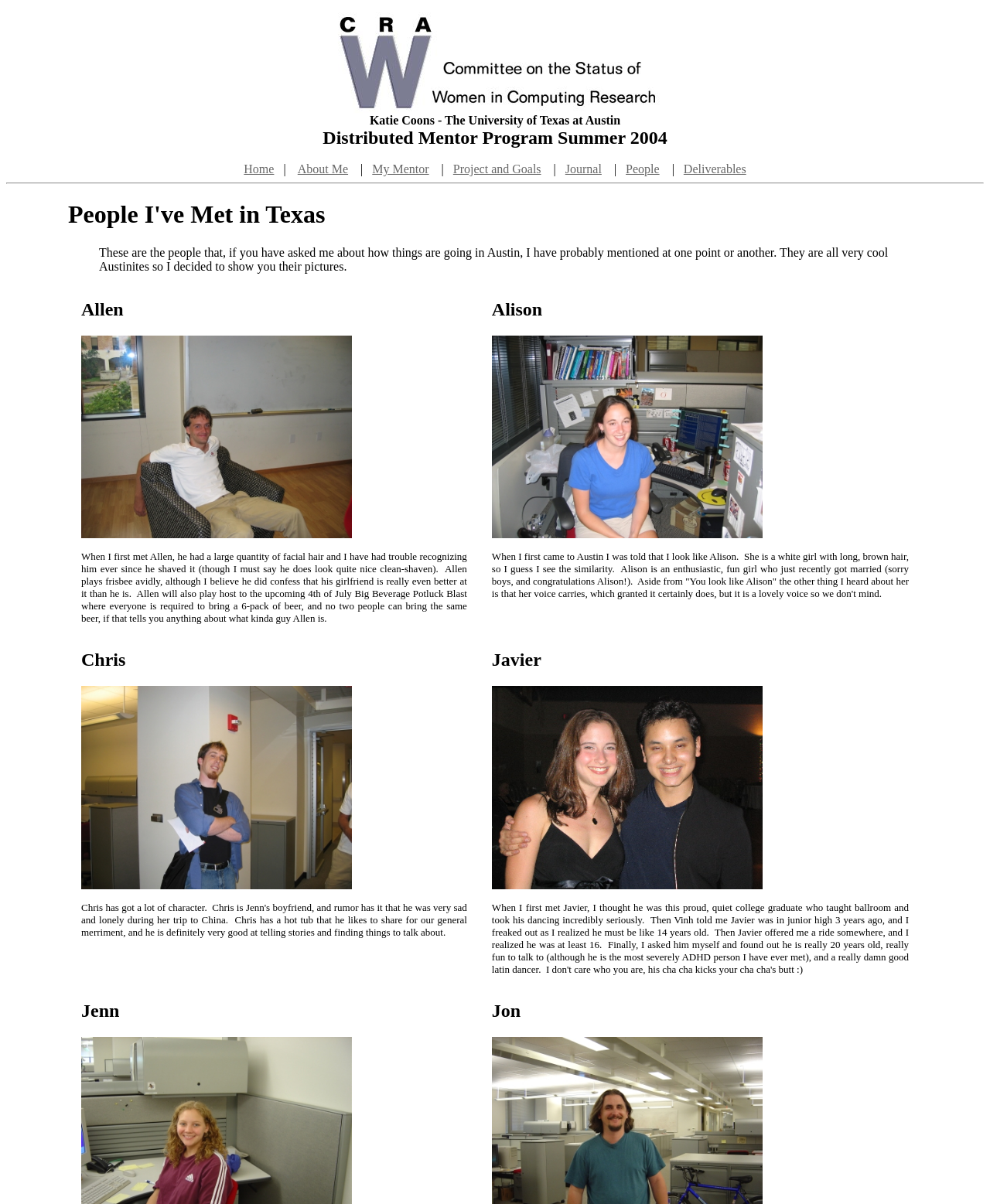Provide your answer in a single word or phrase: 
Who is the author of this webpage?

Katie Coons